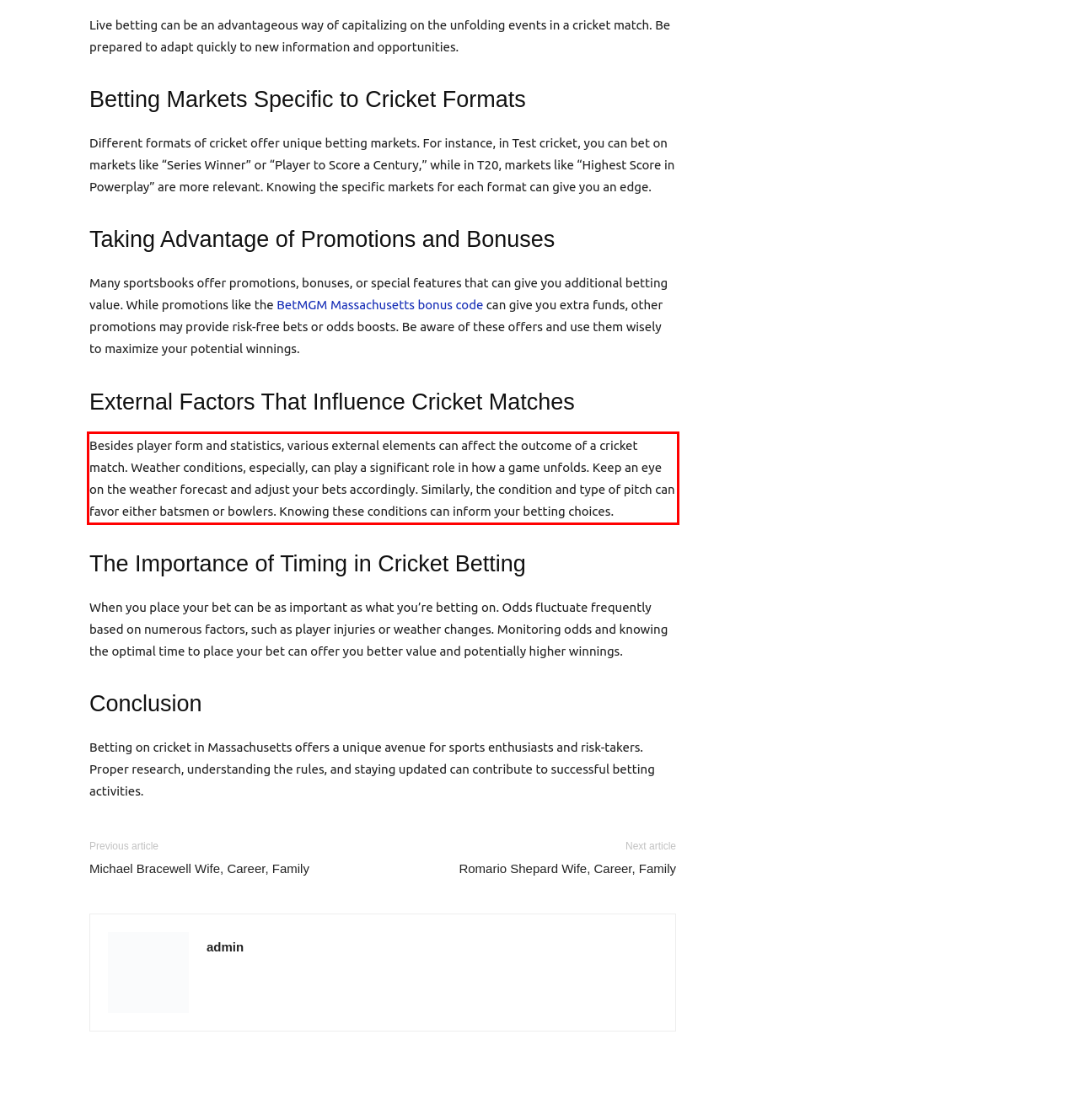In the screenshot of the webpage, find the red bounding box and perform OCR to obtain the text content restricted within this red bounding box.

Besides player form and statistics, various external elements can affect the outcome of a cricket match. Weather conditions, especially, can play a significant role in how a game unfolds. Keep an eye on the weather forecast and adjust your bets accordingly. Similarly, the condition and type of pitch can favor either batsmen or bowlers. Knowing these conditions can inform your betting choices.